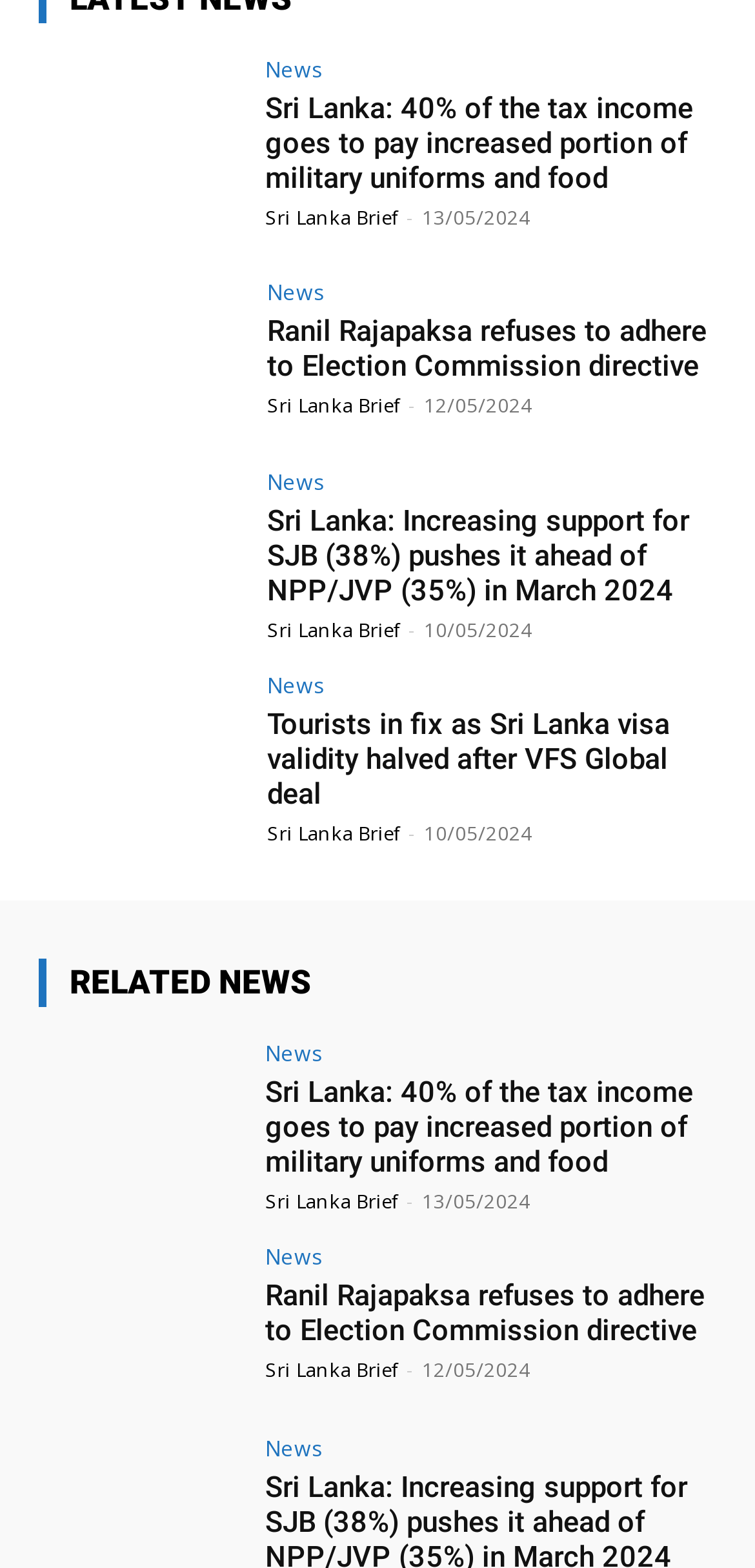Can you give a comprehensive explanation to the question given the content of the image?
What is the category of the news article 'Tourists in fix as Sri Lanka visa validity halved after VFS Global deal'?

I looked at the link next to the article 'Tourists in fix as Sri Lanka visa validity halved after VFS Global deal' and saw that it says 'News', which indicates that this article belongs to the 'News' category.